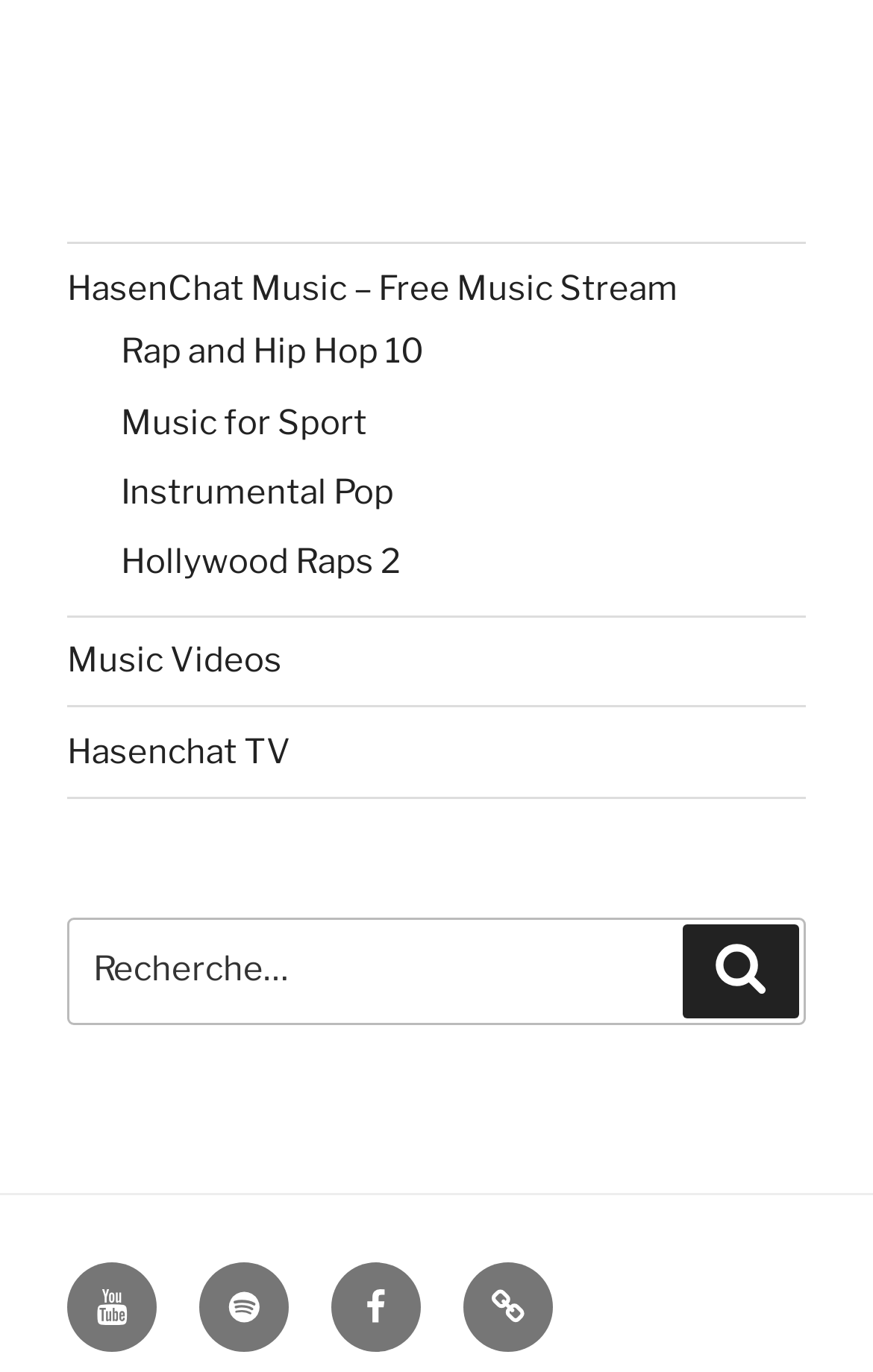Locate the bounding box of the UI element with the following description: "Rap and Hip Hop 10".

[0.138, 0.242, 0.485, 0.271]